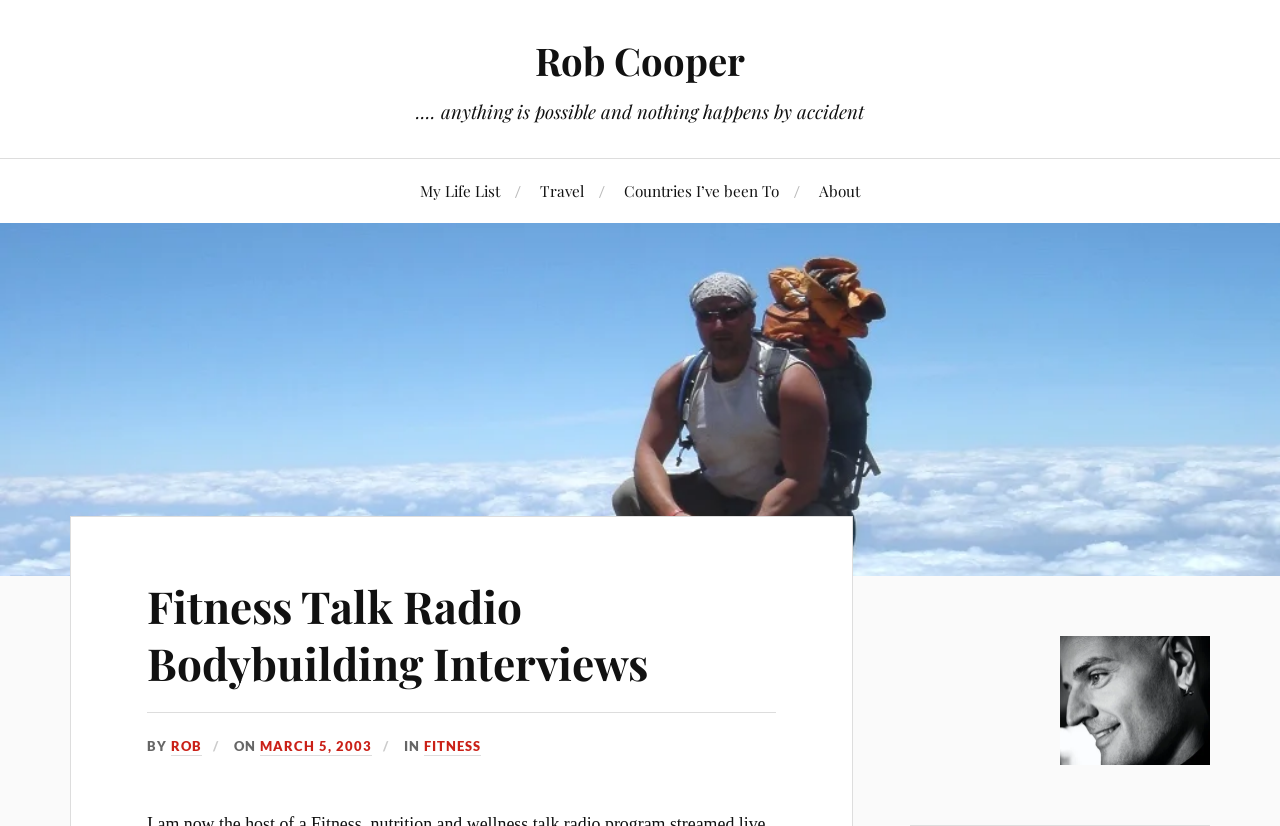Use a single word or phrase to respond to the question:
What is the profession of the person in the image?

Traveler